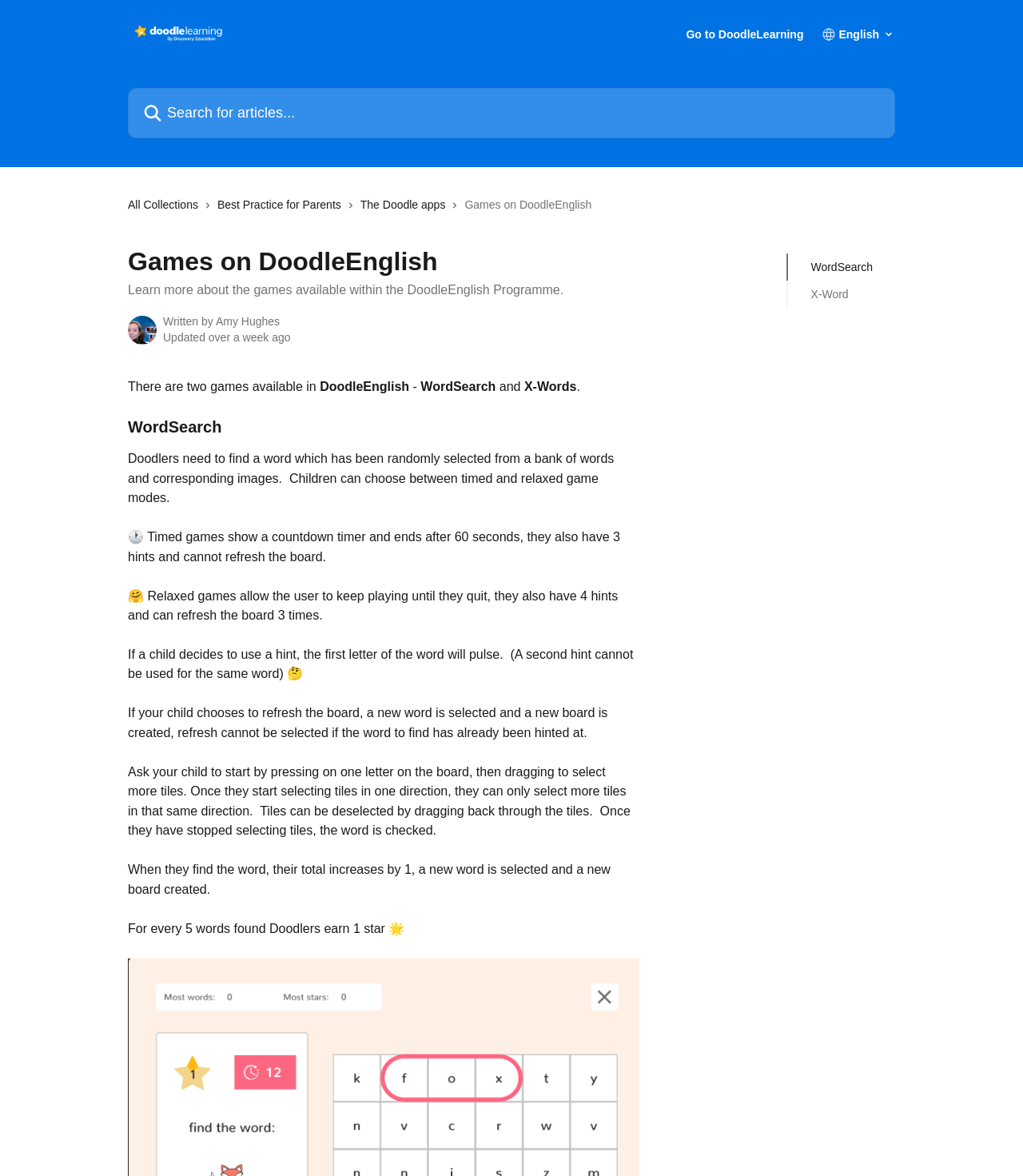Determine the bounding box coordinates of the area to click in order to meet this instruction: "Read about Best Practice for Parents".

[0.212, 0.166, 0.34, 0.182]